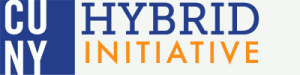What is the purpose of the CUNY Hybrid Initiative?
Can you provide a detailed and comprehensive answer to the question?

The CUNY Hybrid Initiative aims to enhance hybrid teaching practices across the City University of New York and support educators in integrating both online and face-to-face learning experiences, which is the purpose of the initiative.